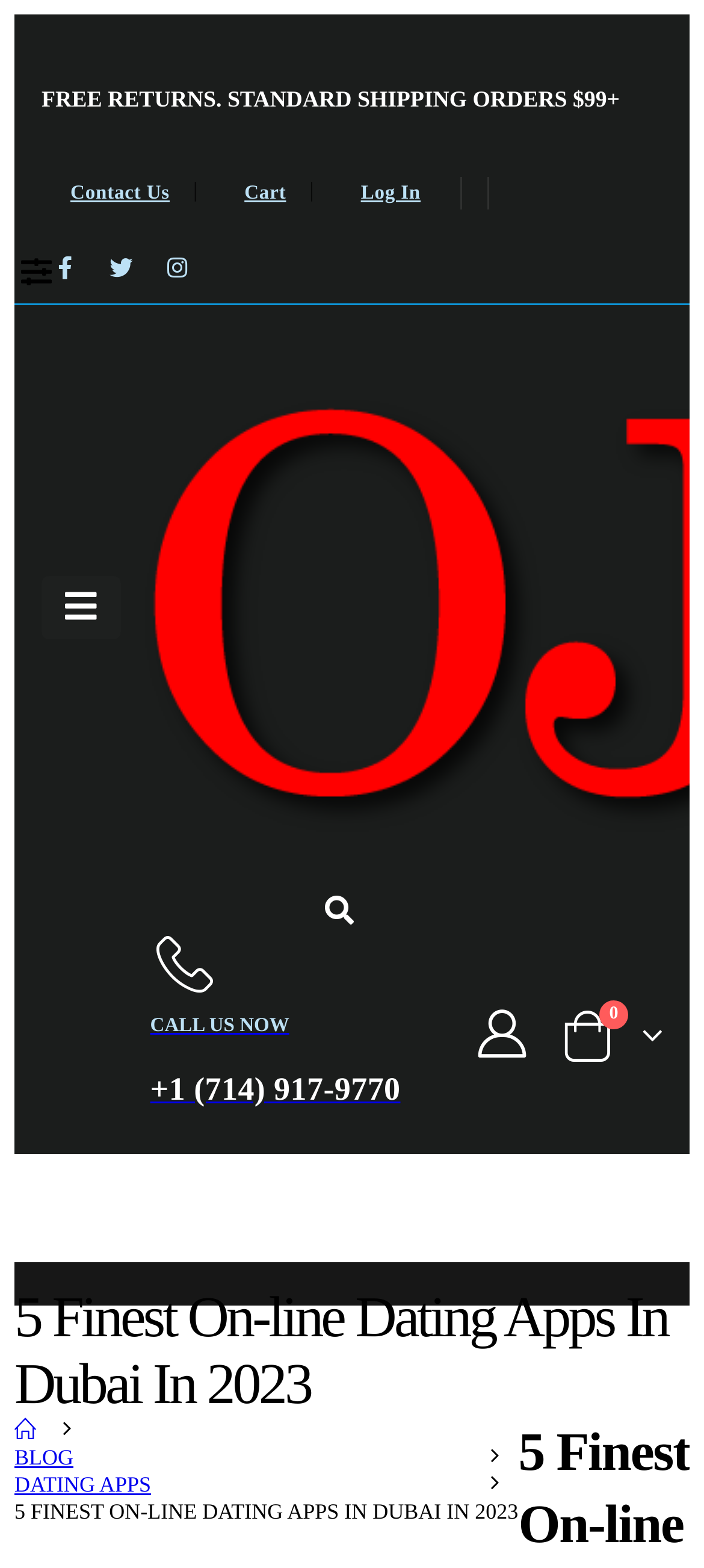Identify the bounding box coordinates for the UI element described as follows: CALL US NOW+1 (714) 917-9770. Use the format (top-left x, top-left y, bottom-right x, bottom-right y) and ensure all values are floating point numbers between 0 and 1.

[0.213, 0.593, 0.635, 0.728]